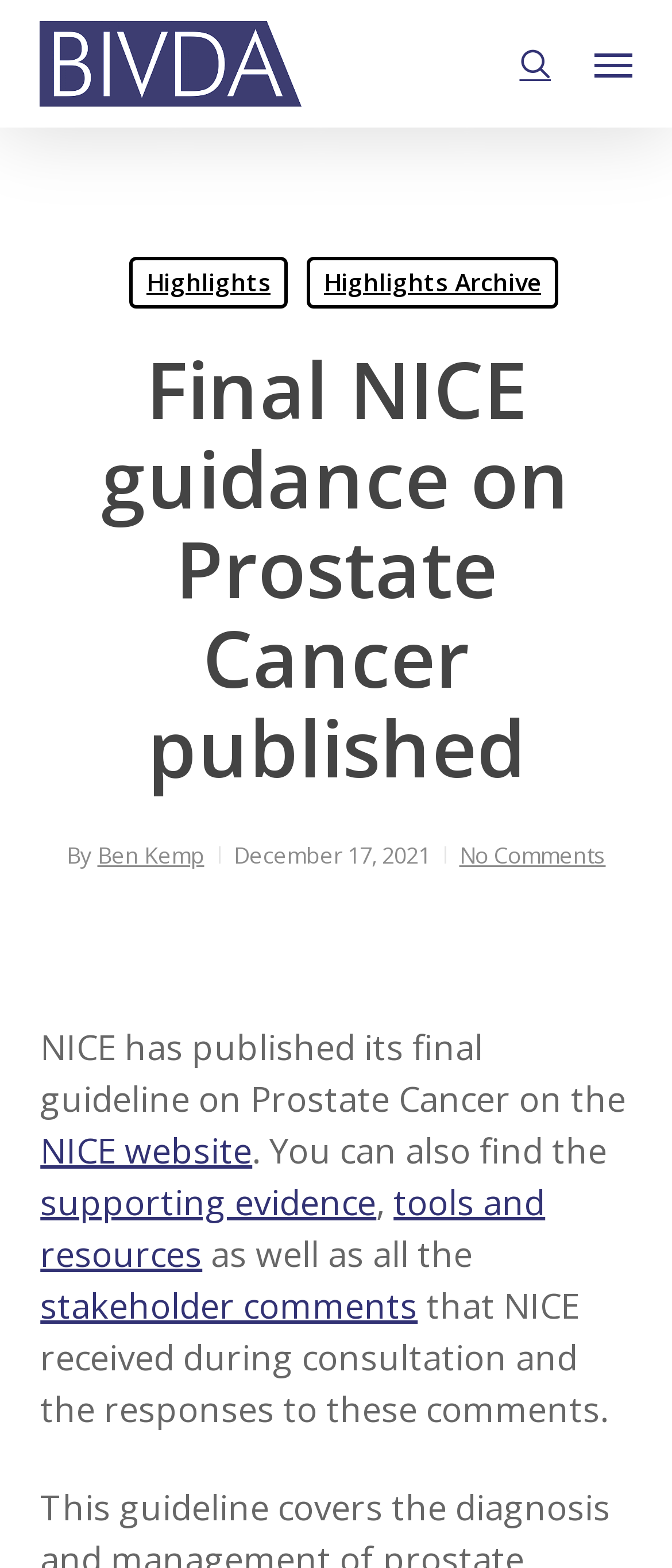Answer the question using only a single word or phrase: 
When was the article published?

December 17, 2021